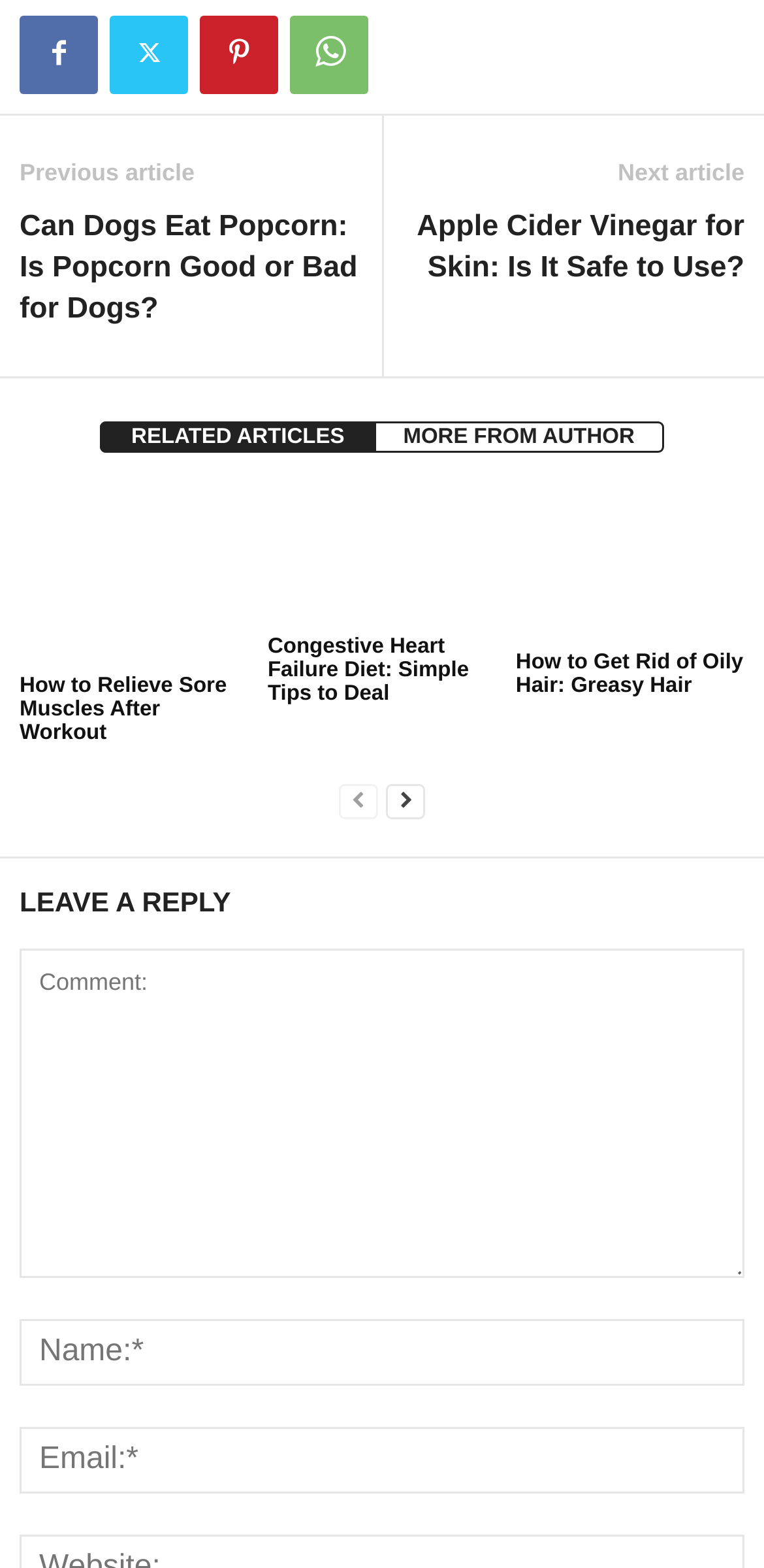Show the bounding box coordinates for the HTML element described as: "MORE FROM AUTHOR".

[0.492, 0.269, 0.869, 0.289]